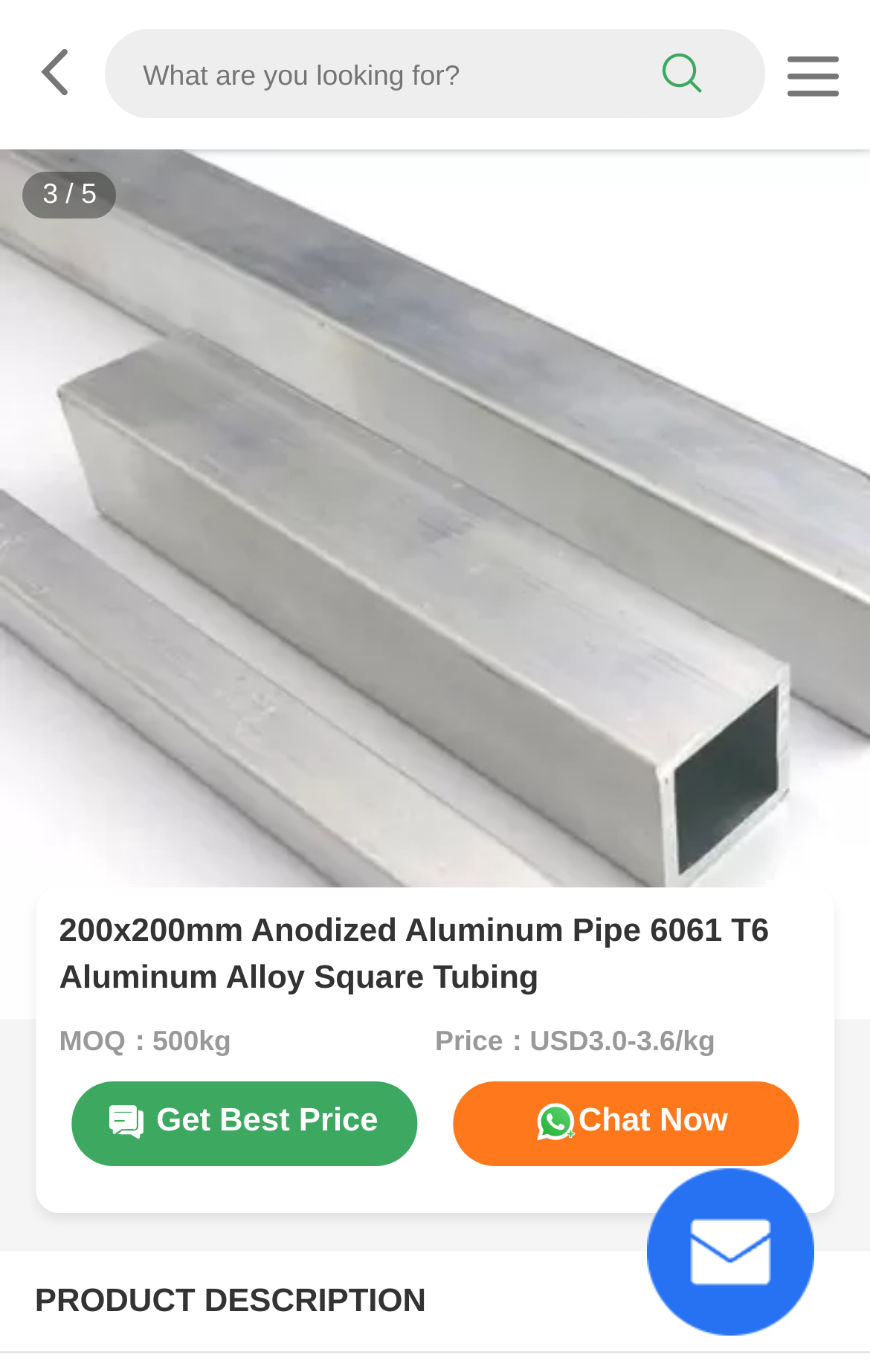What is the product description section title?
Provide a thorough and detailed answer to the question.

I found the answer by looking at the text 'PRODUCT DESCRIPTION' which is located at the bottom of the page and above the product details.